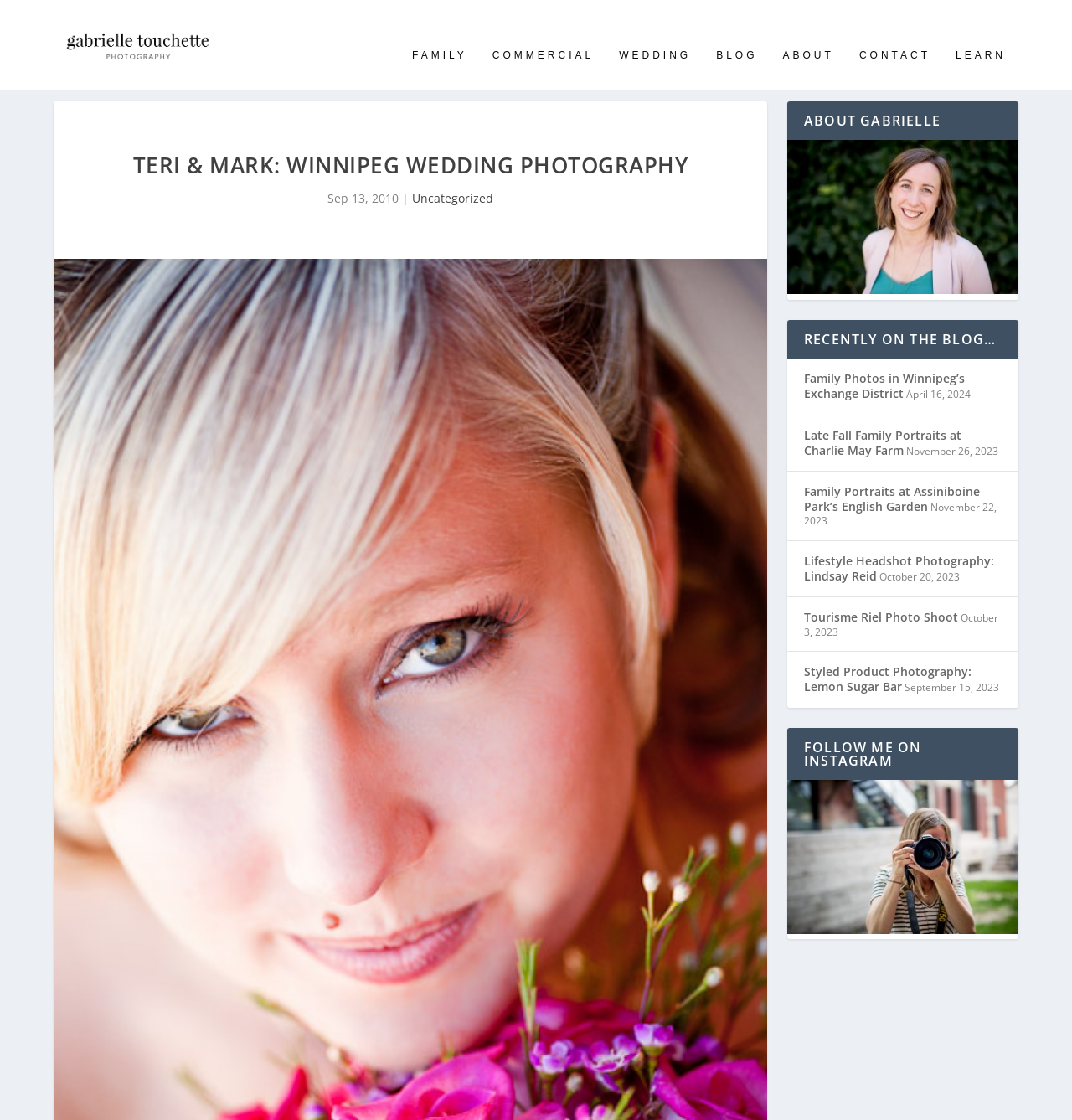Identify the bounding box coordinates of the region that should be clicked to execute the following instruction: "View WEDDING photography".

[0.577, 0.022, 0.645, 0.06]